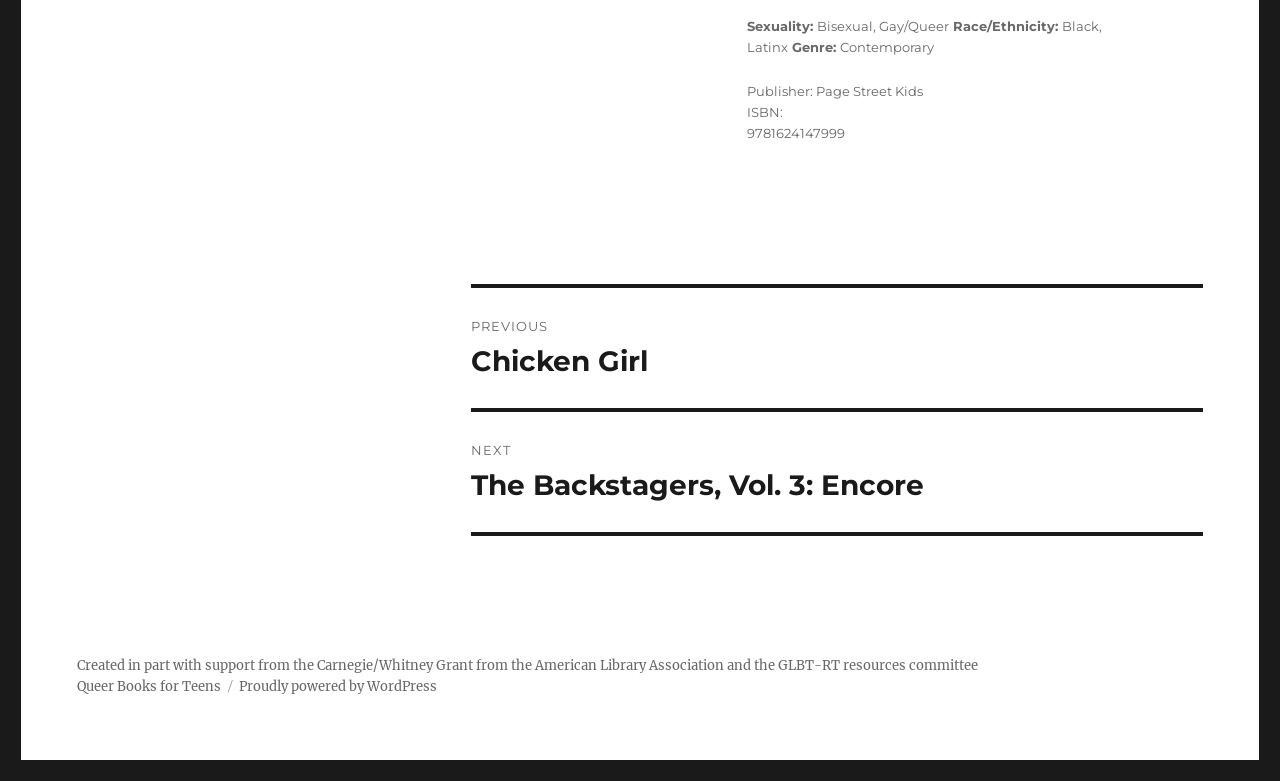Please specify the bounding box coordinates of the element that should be clicked to execute the given instruction: 'Go to Queer Books for Teens'. Ensure the coordinates are four float numbers between 0 and 1, expressed as [left, top, right, bottom].

[0.06, 0.868, 0.173, 0.89]